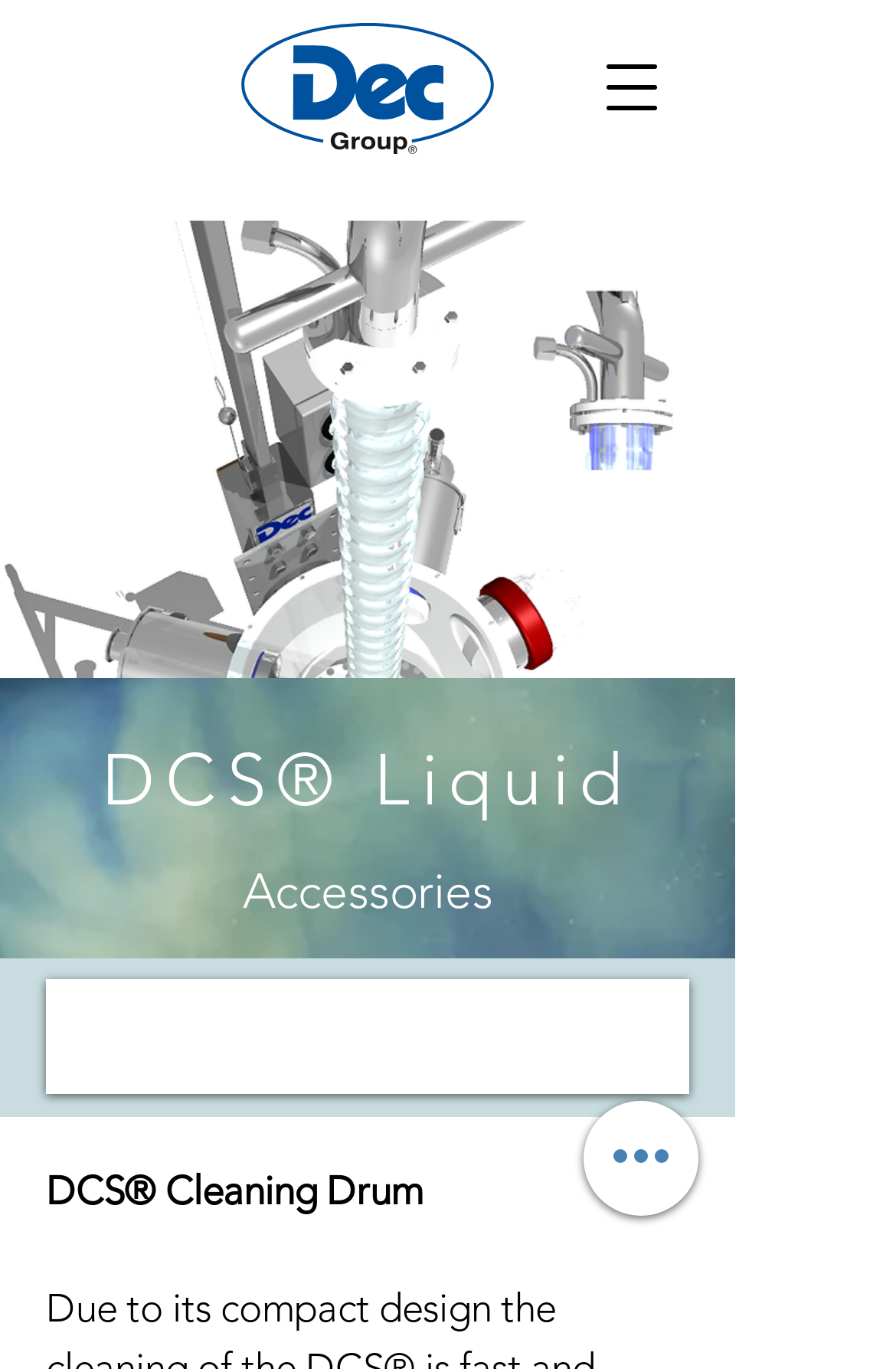Using the provided element description, identify the bounding box coordinates as (top-left x, top-left y, bottom-right x, bottom-right y). Ensure all values are between 0 and 1. Description: aria-label="Open navigation menu"

[0.641, 0.022, 0.769, 0.106]